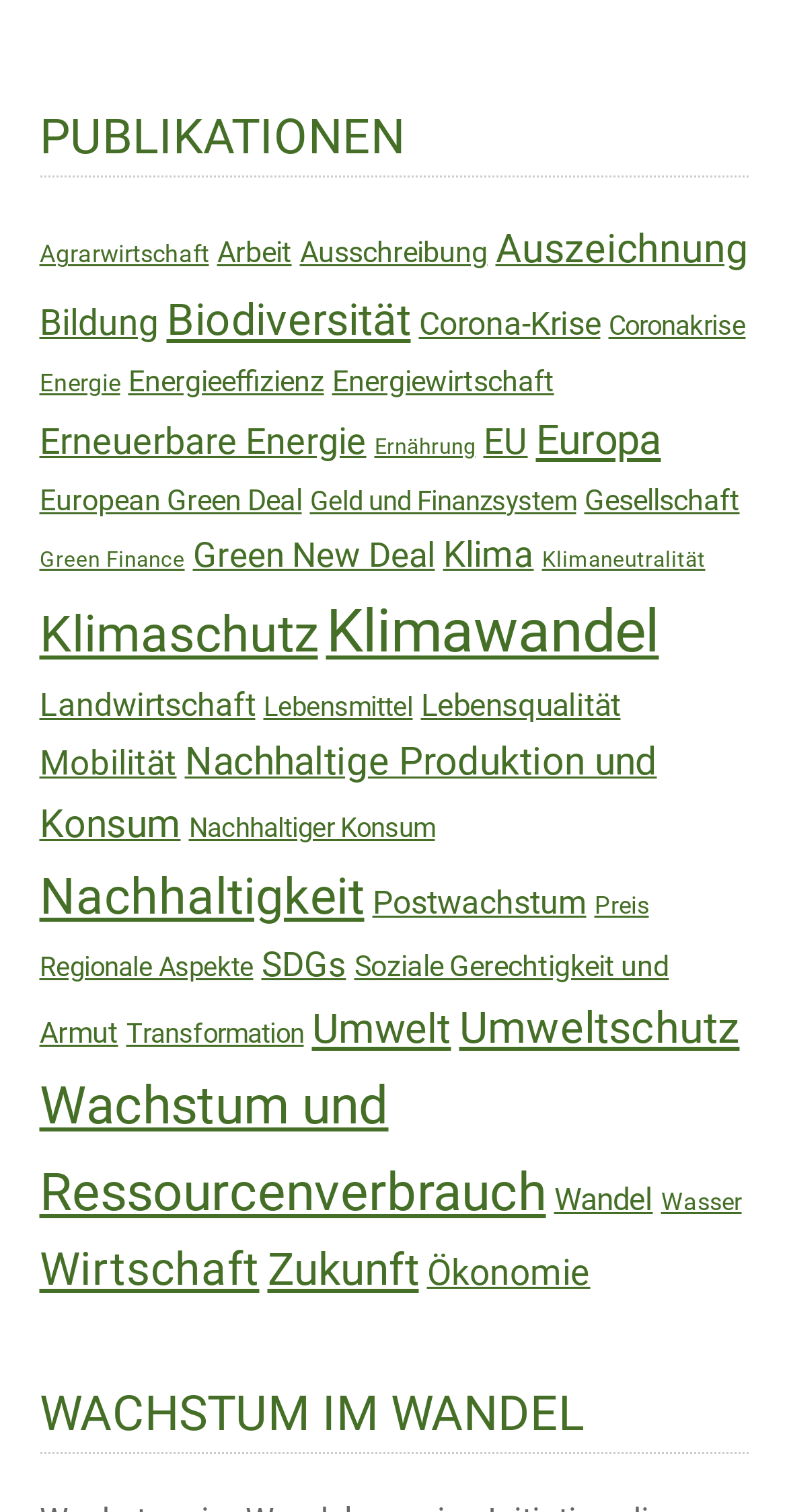Use a single word or phrase to answer the following:
How many links are there under 'PUBLIKATIONEN'?

34